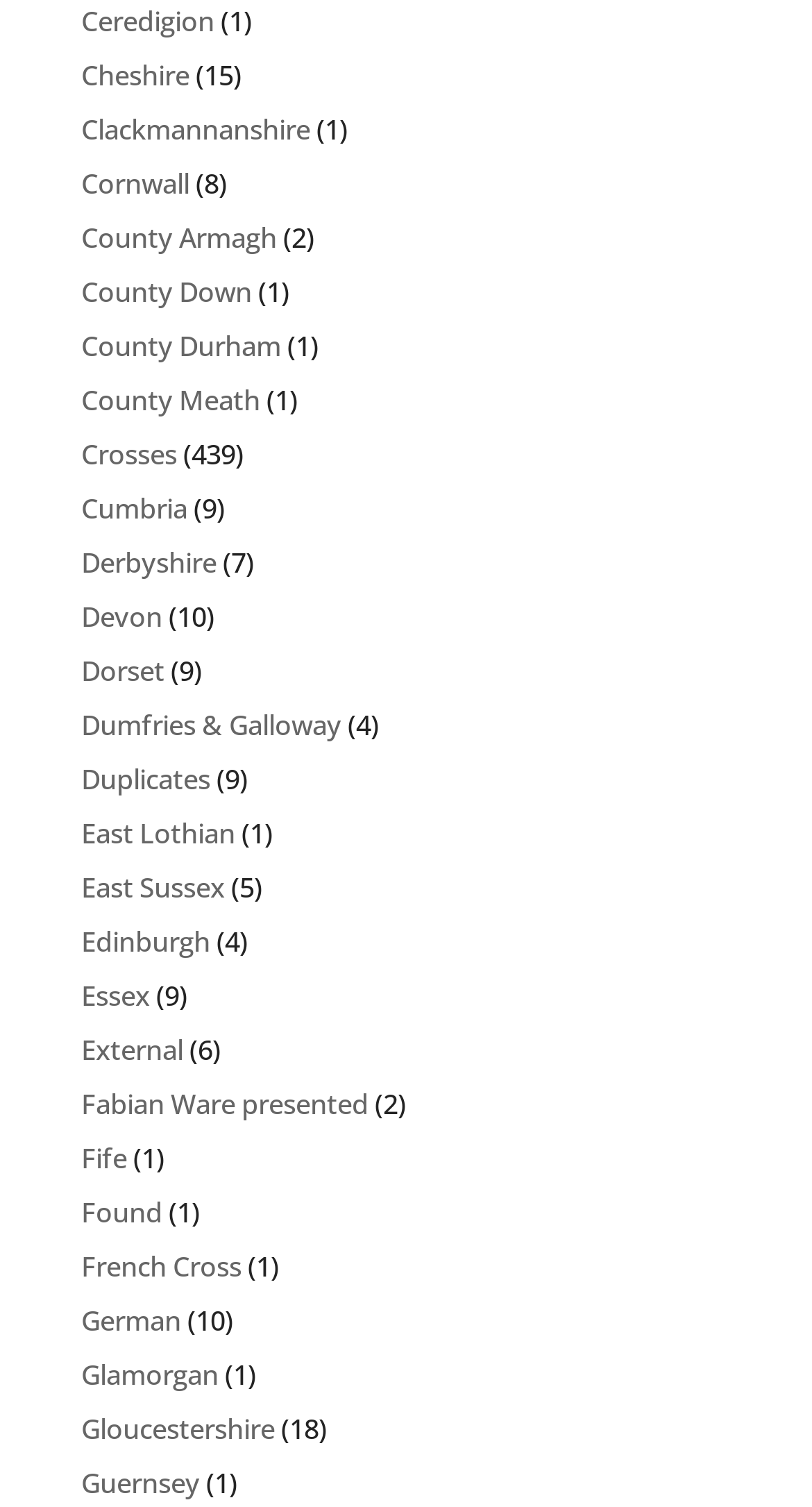Provide a one-word or one-phrase answer to the question:
How many links are there on this webpage?

Over 40